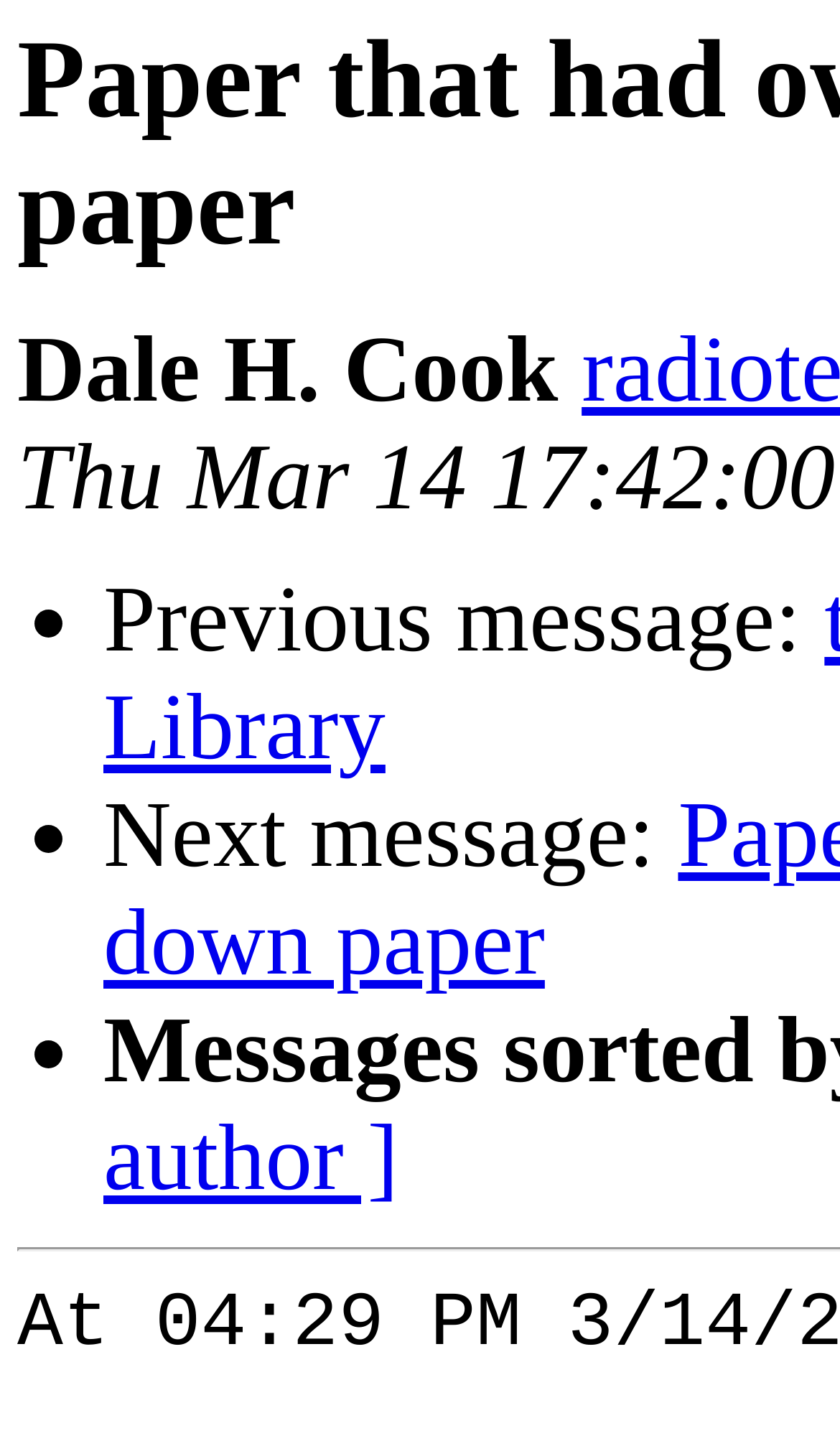Can you extract the headline from the webpage for me?

Paper that had owned WFNX to shut down paper